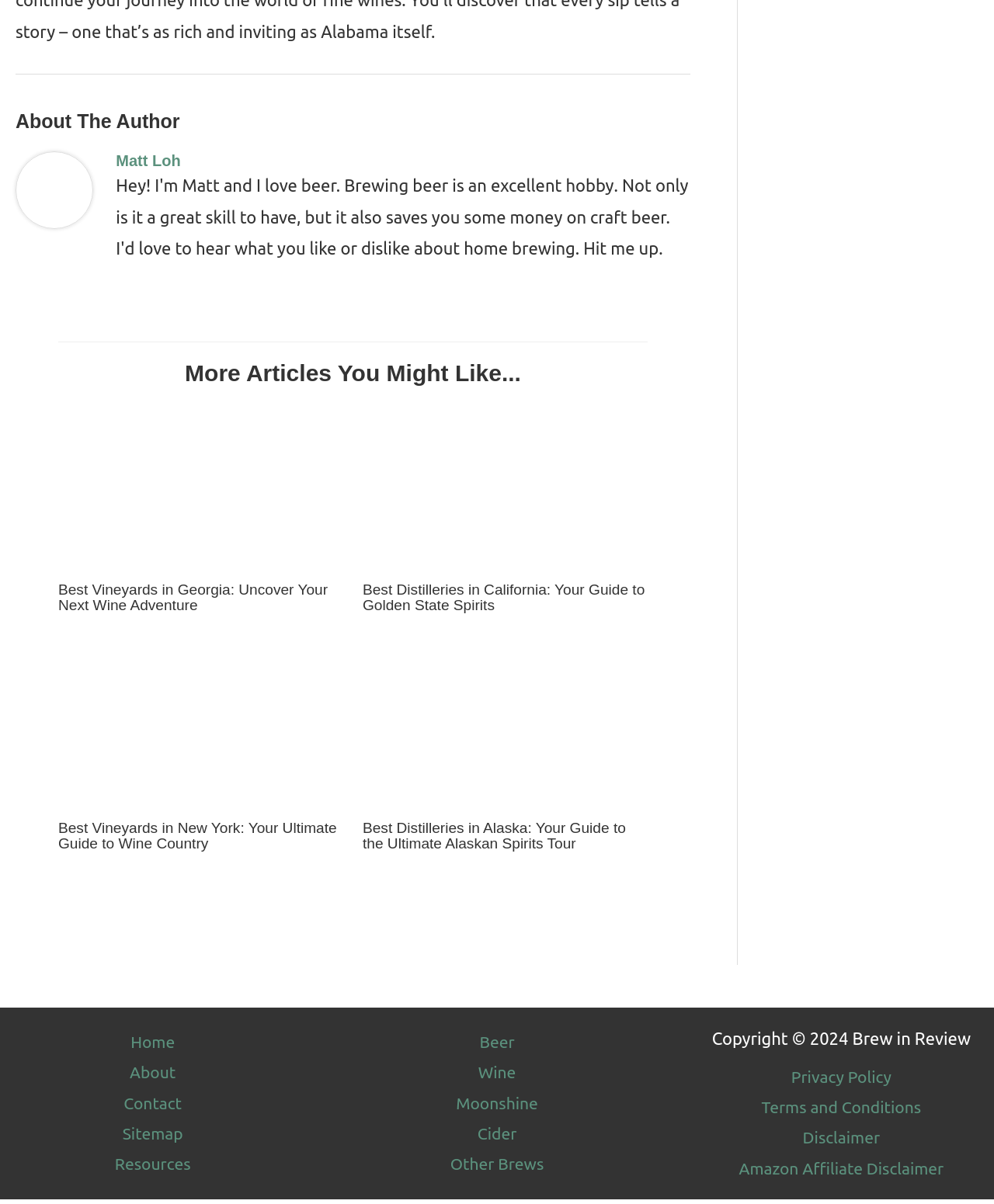Using the provided element description "Contact", determine the bounding box coordinates of the UI element.

[0.123, 0.905, 0.184, 0.931]